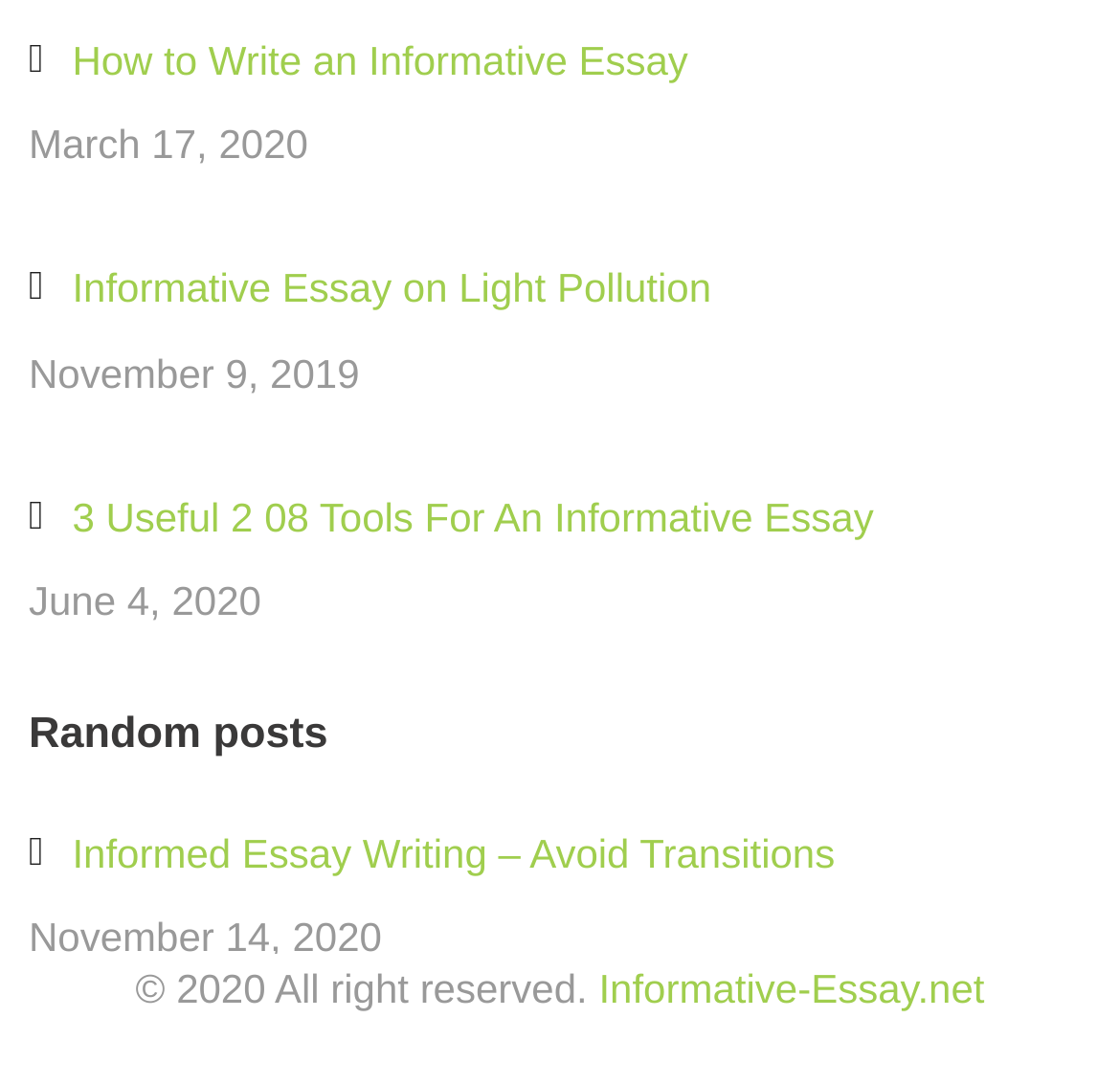What is the copyright year mentioned at the bottom of the page?
Using the image, give a concise answer in the form of a single word or short phrase.

2020